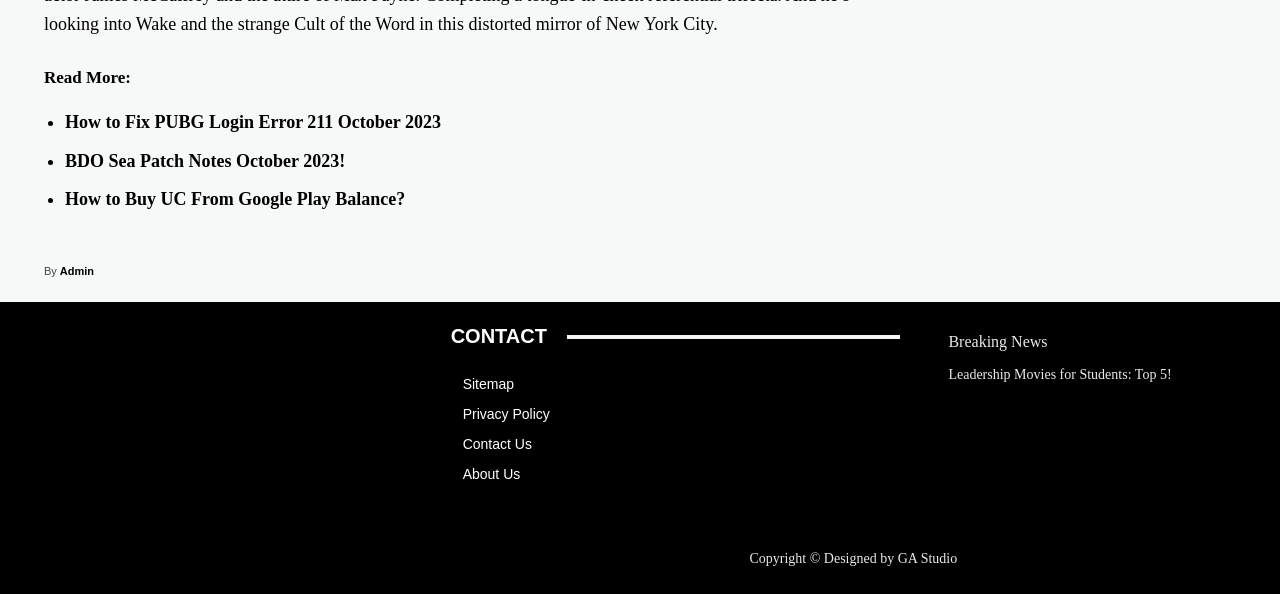Please answer the following question using a single word or phrase: 
Where is the logo located?

Top left